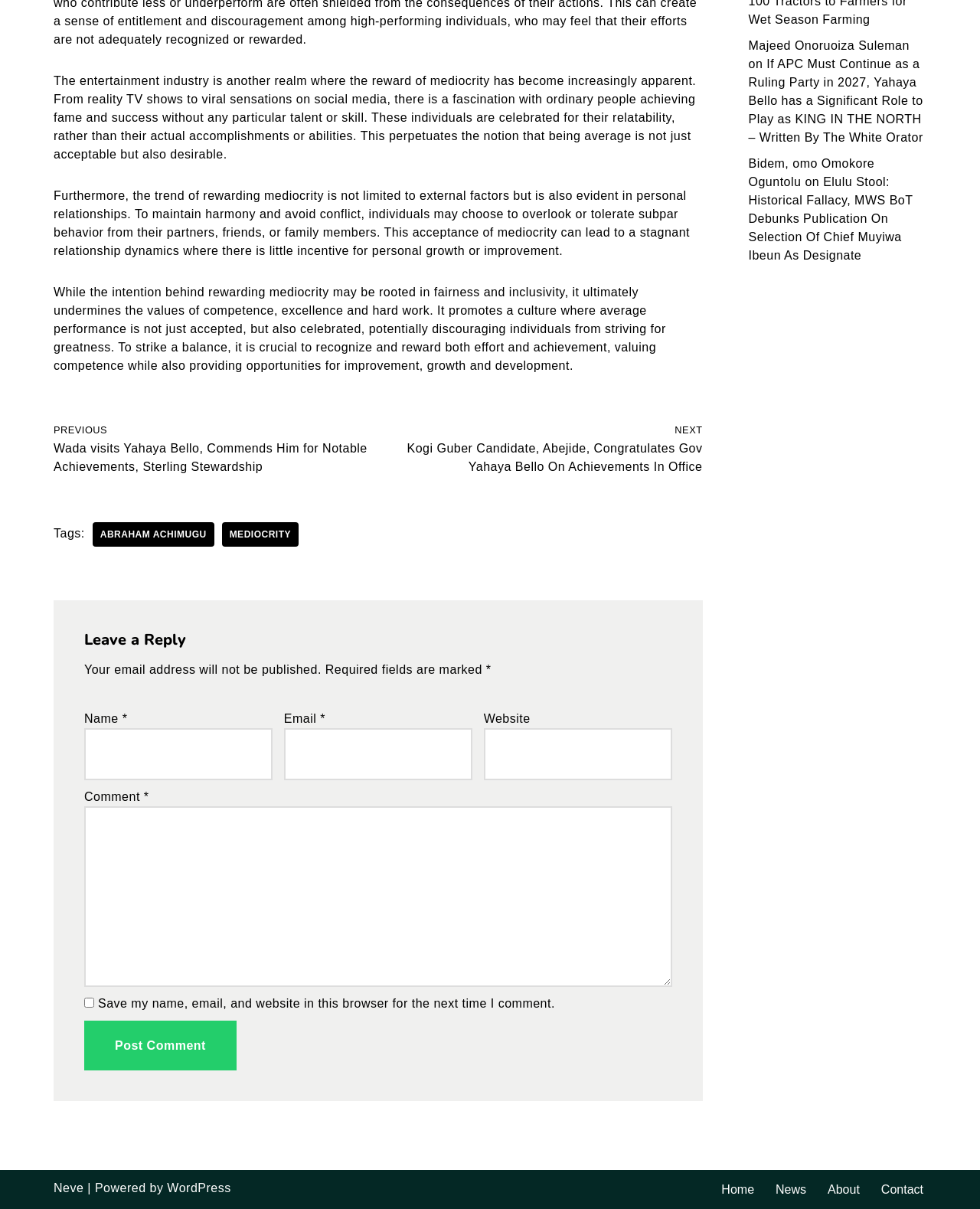Determine the bounding box coordinates (top-left x, top-left y, bottom-right x, bottom-right y) of the UI element described in the following text: parent_node: Comment * name="comment"

[0.086, 0.667, 0.686, 0.816]